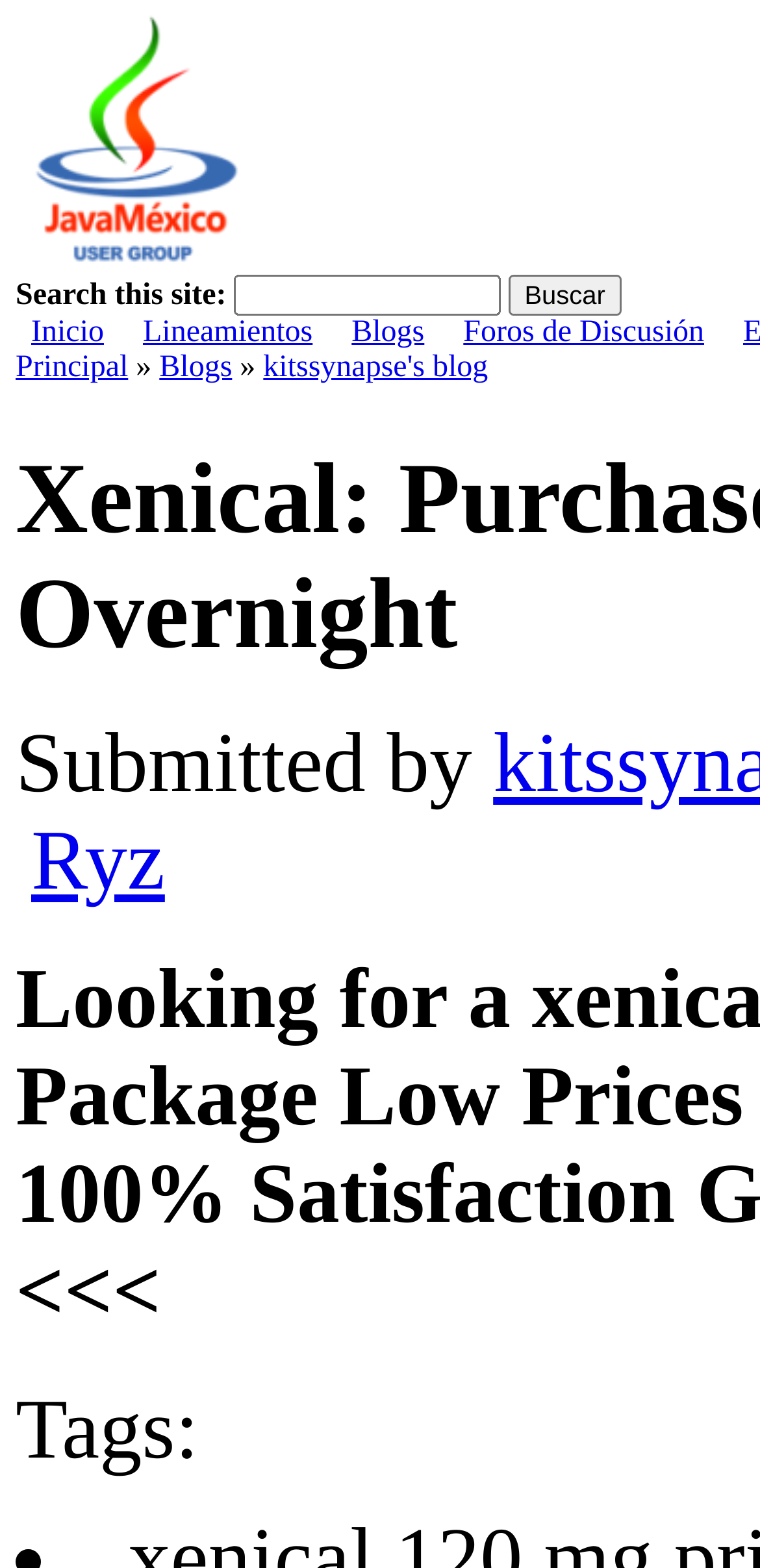Provide the bounding box coordinates of the section that needs to be clicked to accomplish the following instruction: "Go to the Inicio page."

[0.041, 0.201, 0.137, 0.222]